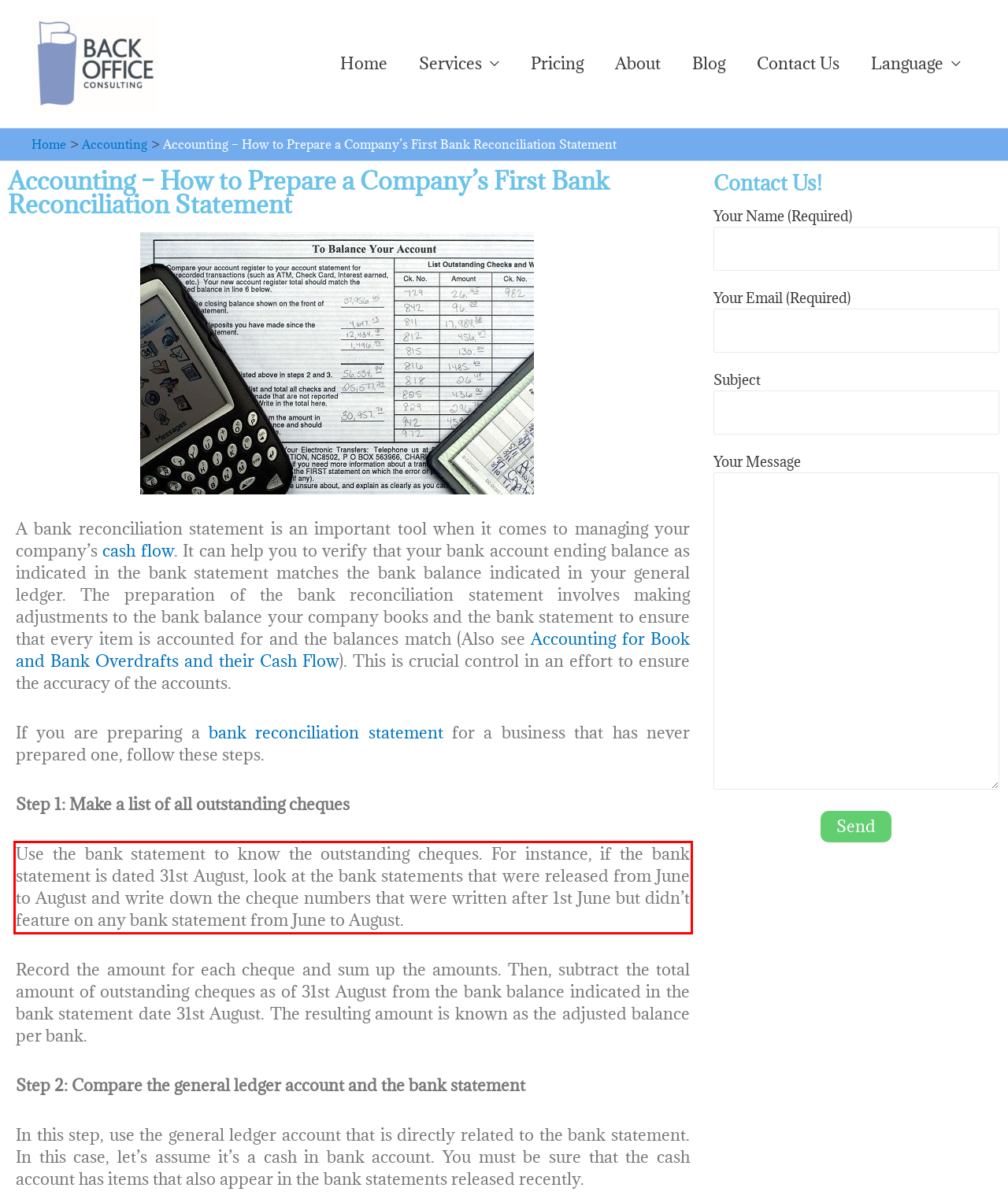From the provided screenshot, extract the text content that is enclosed within the red bounding box.

Use the bank statement to know the outstanding cheques. For instance, if the bank statement is dated 31st August, look at the bank statements that were released from June to August and write down the cheque numbers that were written after 1st June but didn’t feature on any bank statement from June to August.